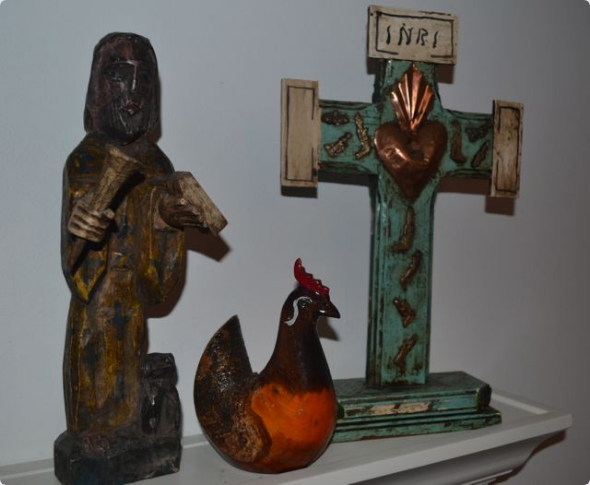What is the abbreviation 'INRI' from?
Please analyze the image and answer the question with as much detail as possible.

The caption states that 'INRI' is an abbreviation of the Latin inscription placed above Jesus on the cross, implying that the origin of the abbreviation is Latin.